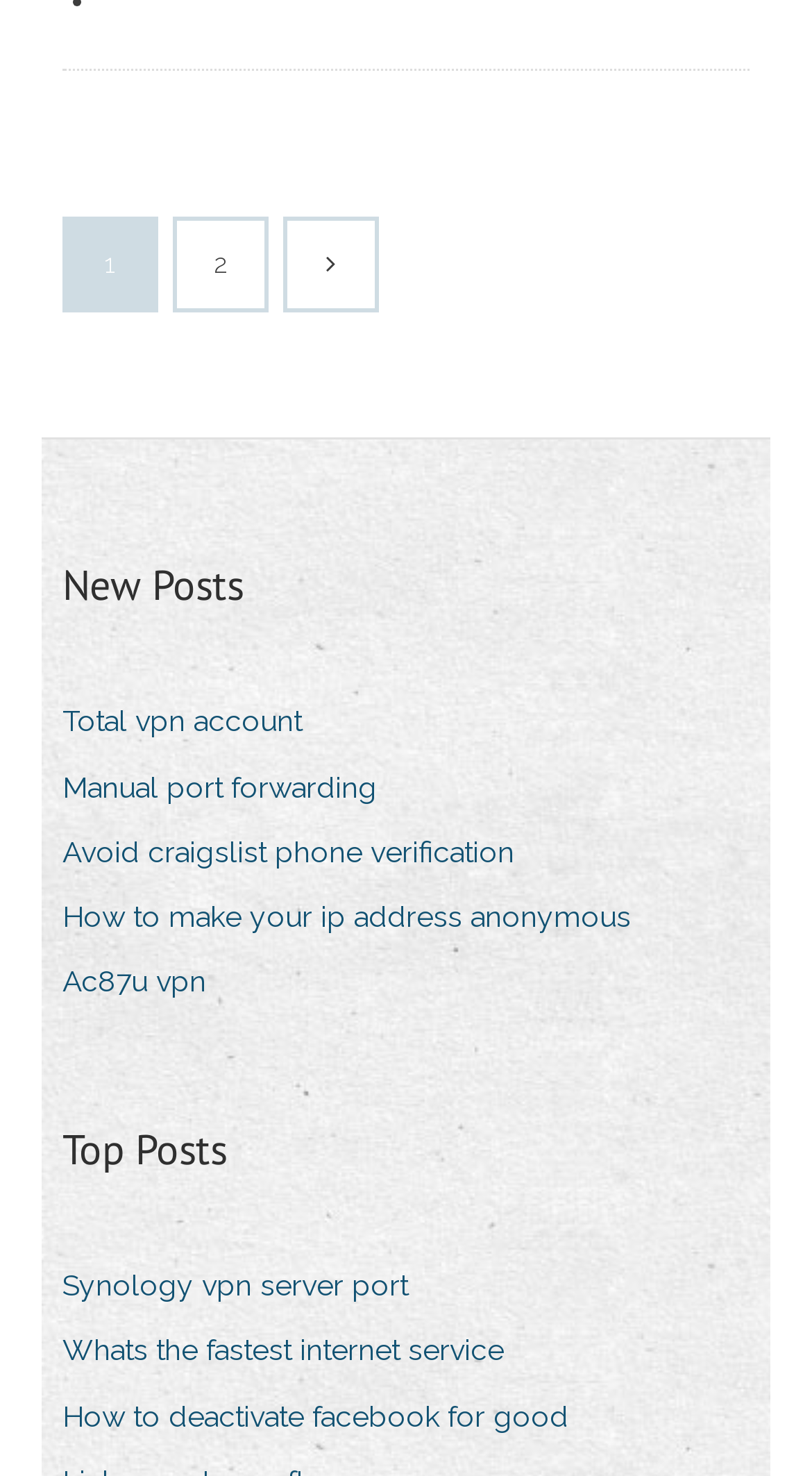Using the information in the image, could you please answer the following question in detail:
What is the first link in the navigation?

The navigation section is located at the top of the webpage, and the first link is labeled as '1'.